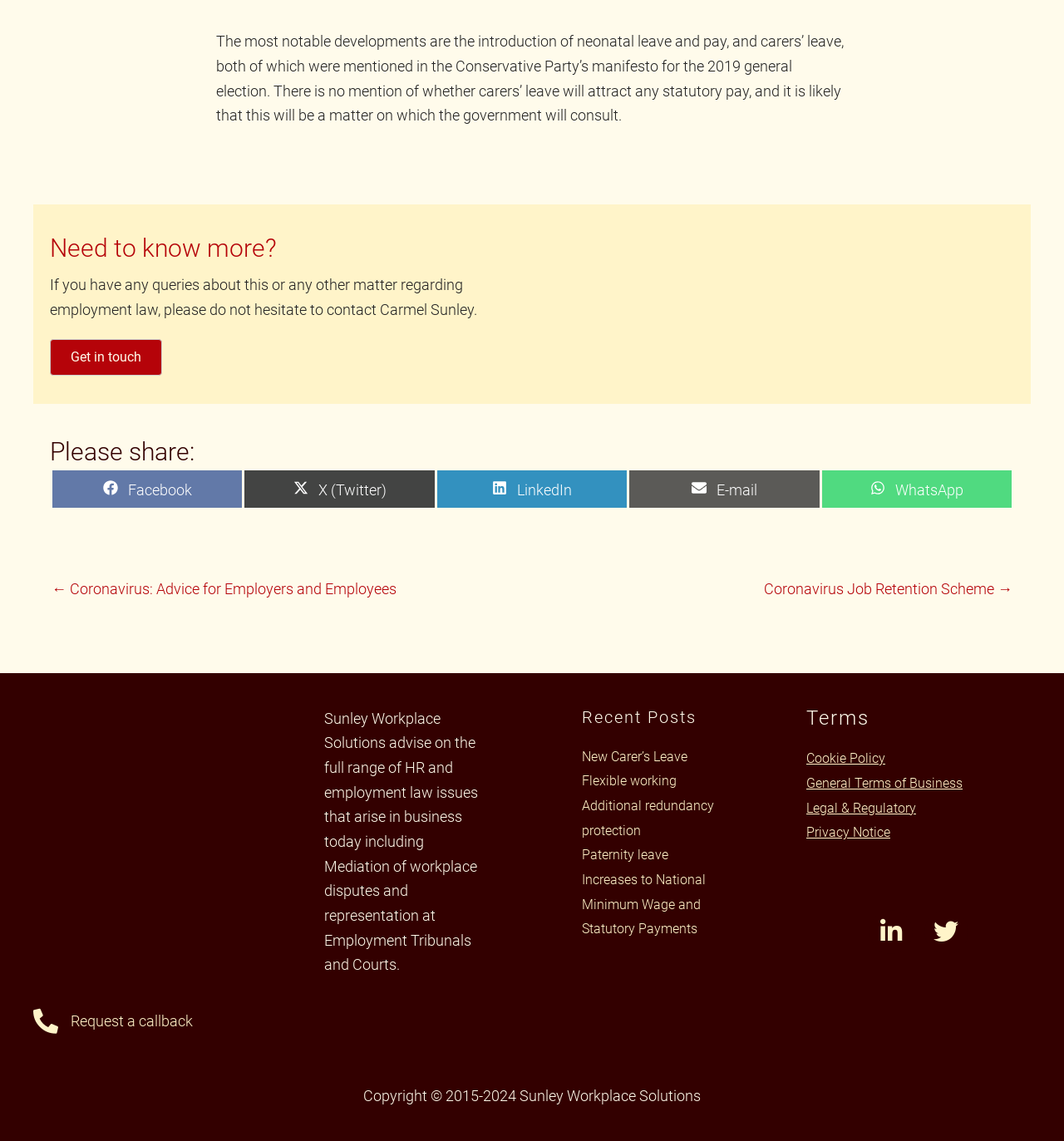What is the function of the 'Share' section?
Refer to the image and give a detailed response to the question.

The 'Share' section provides links to share the webpage's content on various social media platforms, including Facebook, Twitter, LinkedIn, and WhatsApp. This allows readers to easily share the content with others.